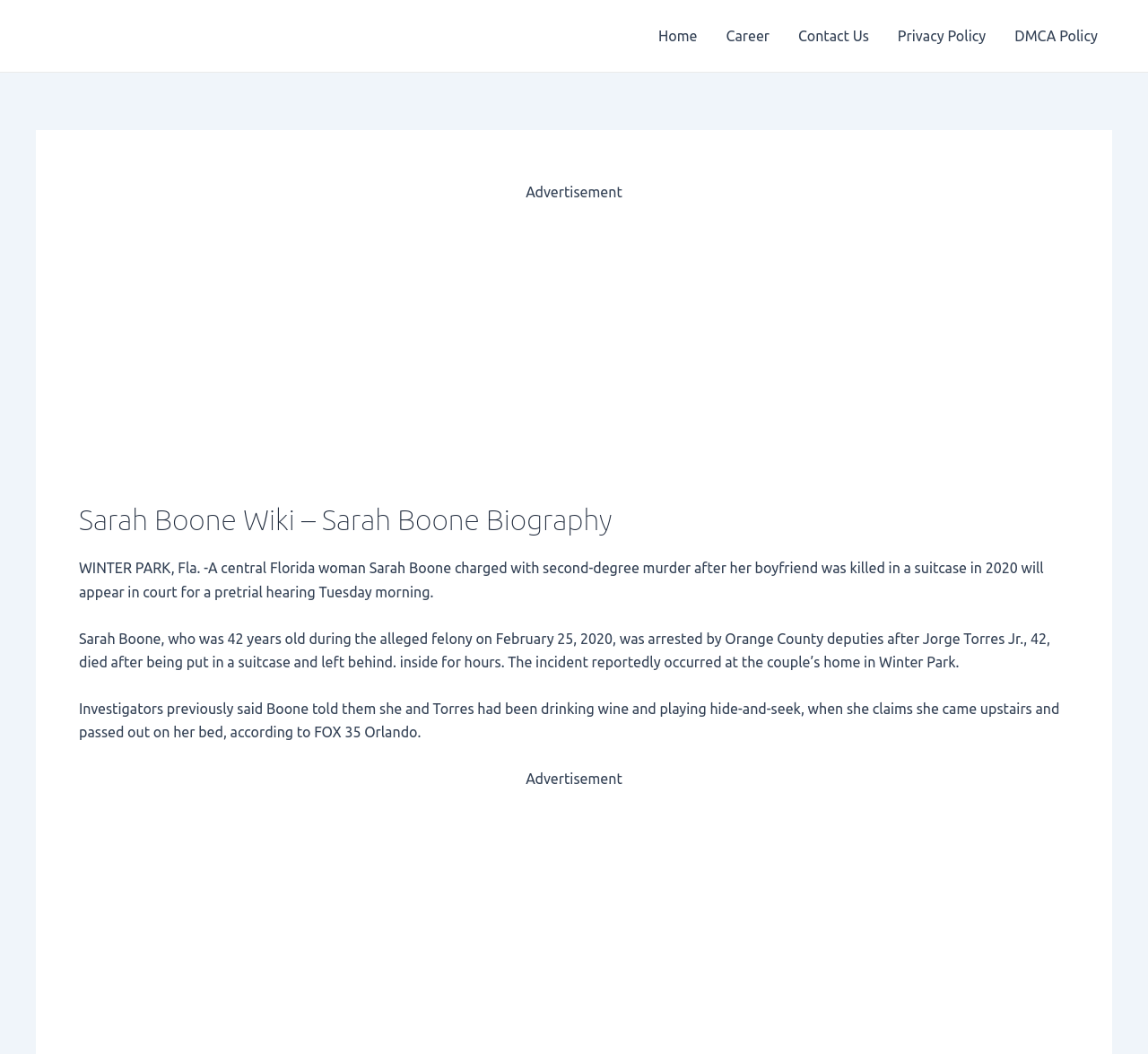What is the name of the woman charged with second-degree murder?
Using the image as a reference, answer with just one word or a short phrase.

Sarah Boone